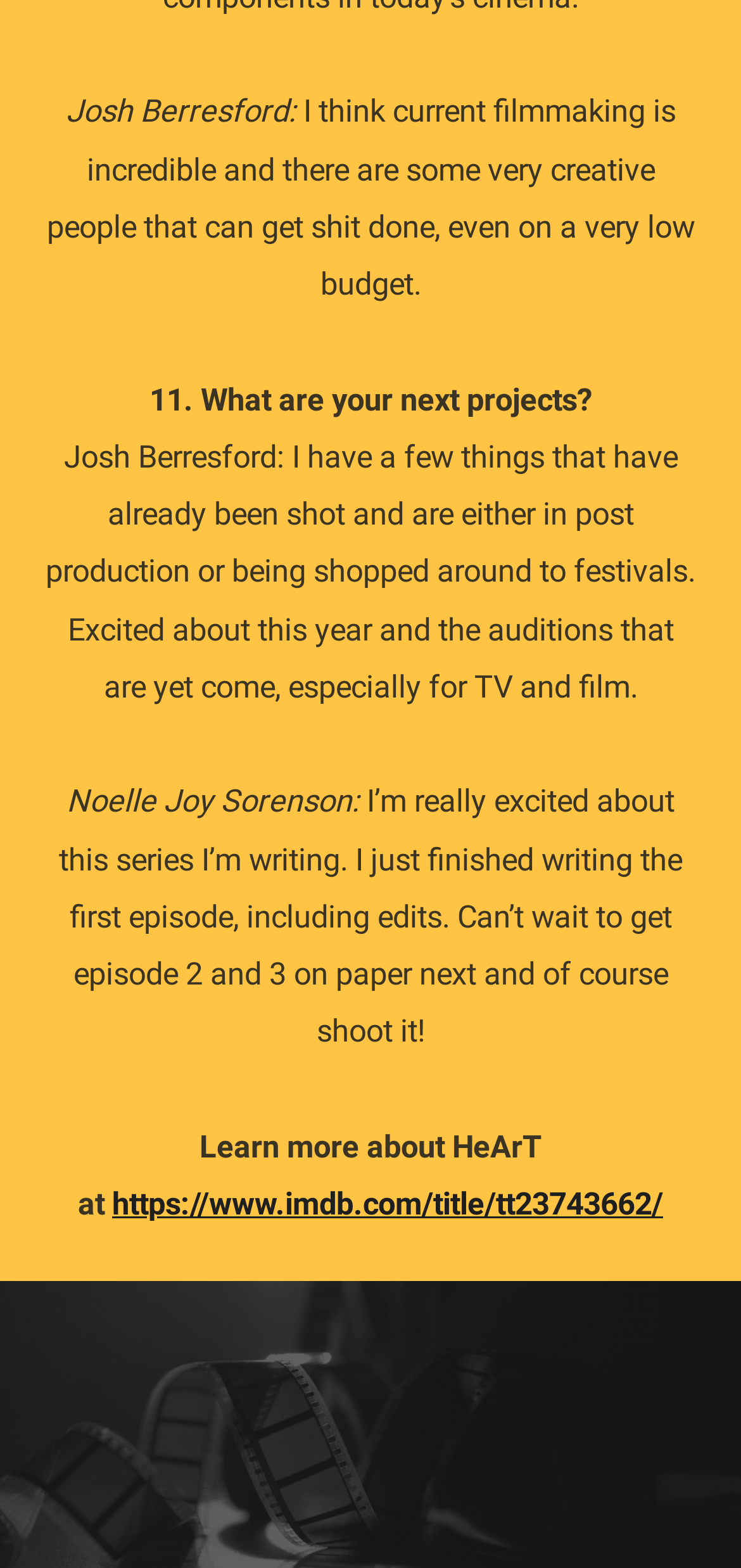What is the topic of discussion?
Please provide an in-depth and detailed response to the question.

By analyzing the static text elements, I noticed that the conversation revolves around film projects, with Josh Berresford mentioning his upcoming projects and Noelle Joy Sorenson discussing a series she's writing.